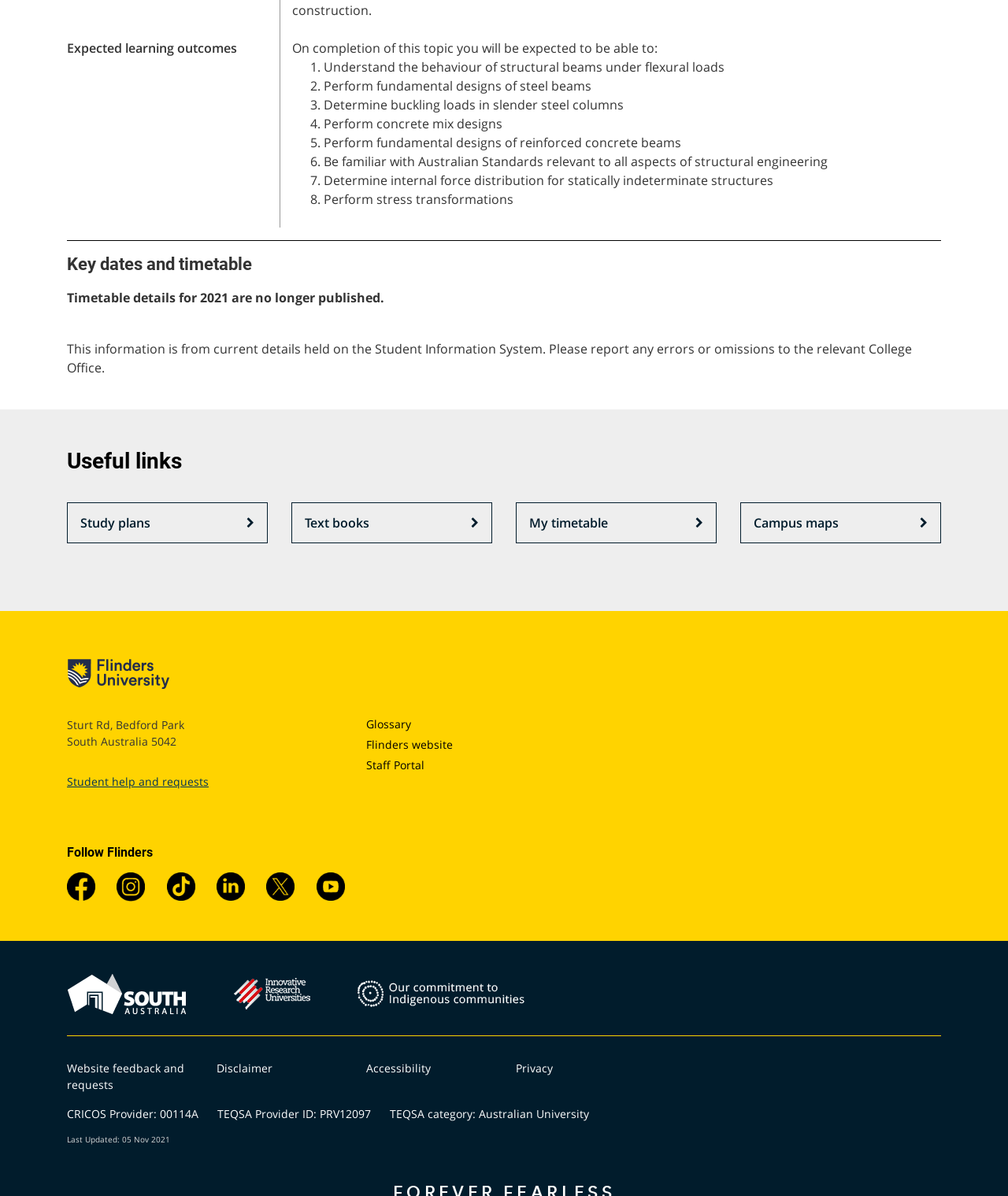What is the timetable details for 2021?
Based on the image, provide a one-word or brief-phrase response.

No longer published